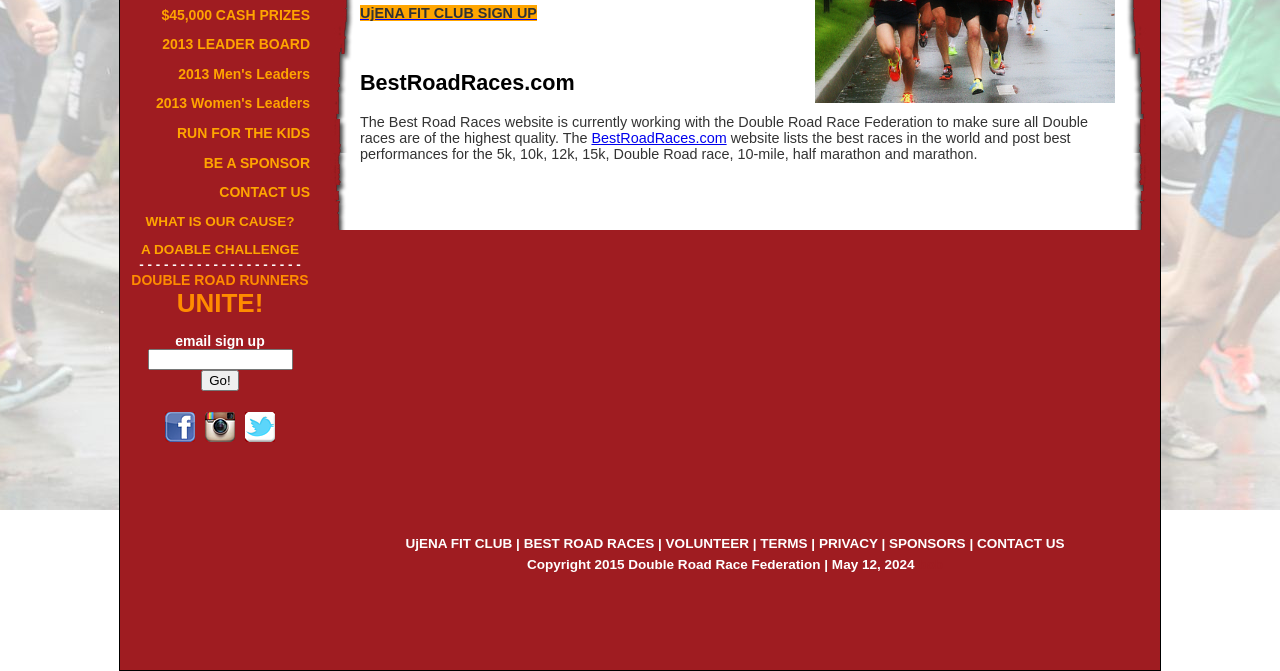Determine the bounding box for the UI element that matches this description: "parent_node: email sign up name="emhead"".

[0.115, 0.52, 0.229, 0.551]